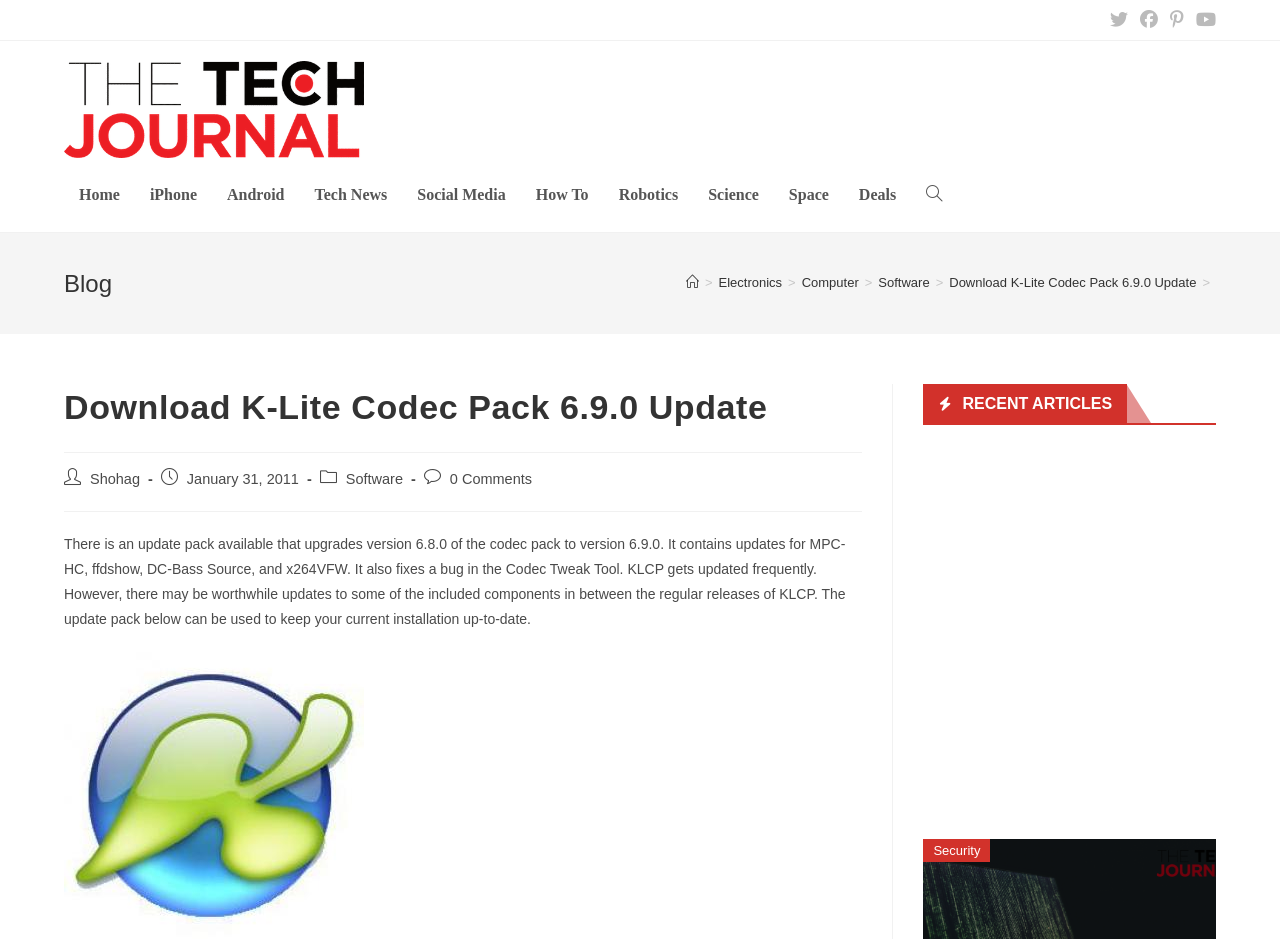Use a single word or phrase to answer this question: 
What is the bug fixed in the Codec Tweak Tool?

Not specified